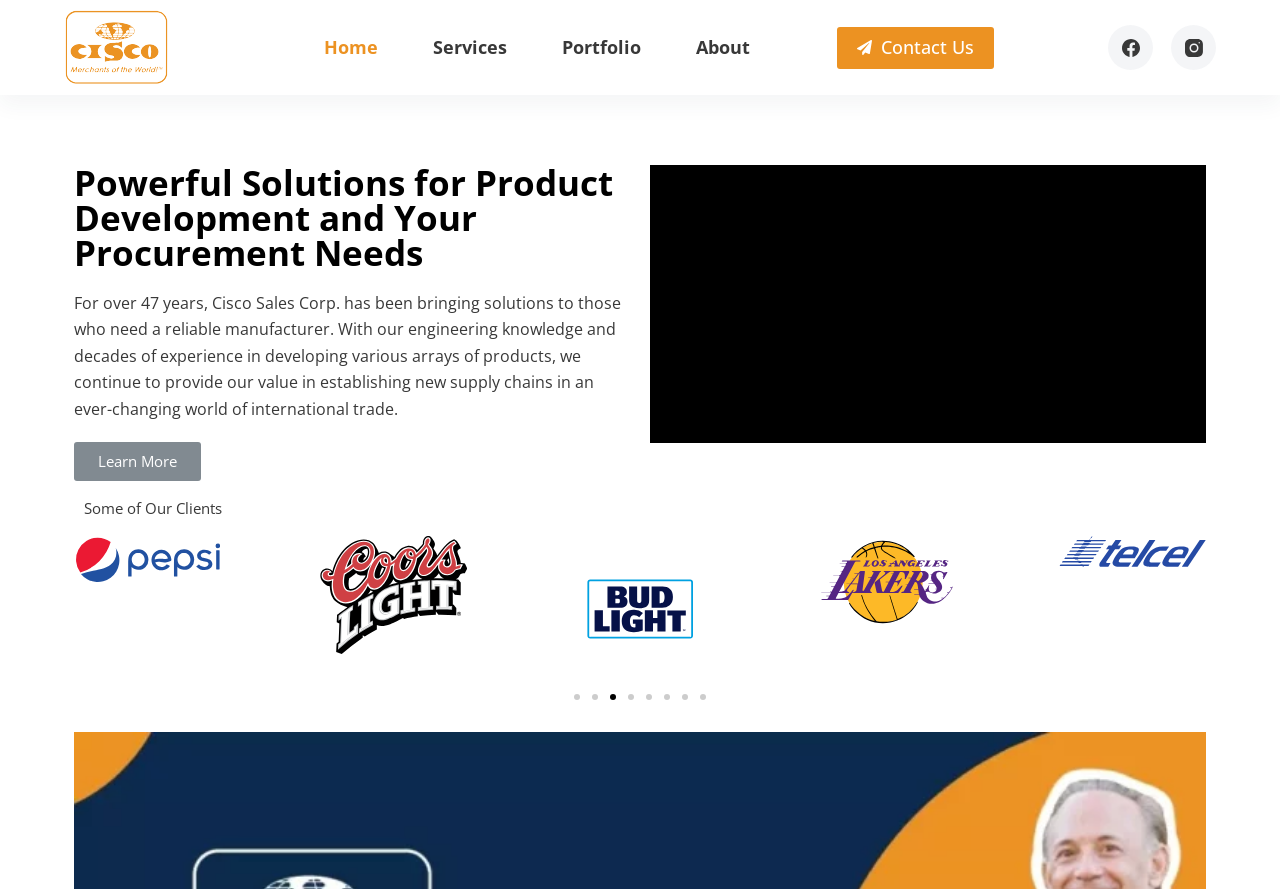Provide the bounding box coordinates for the specified HTML element described in this description: "Skip to content". The coordinates should be four float numbers ranging from 0 to 1, in the format [left, top, right, bottom].

[0.0, 0.0, 0.031, 0.022]